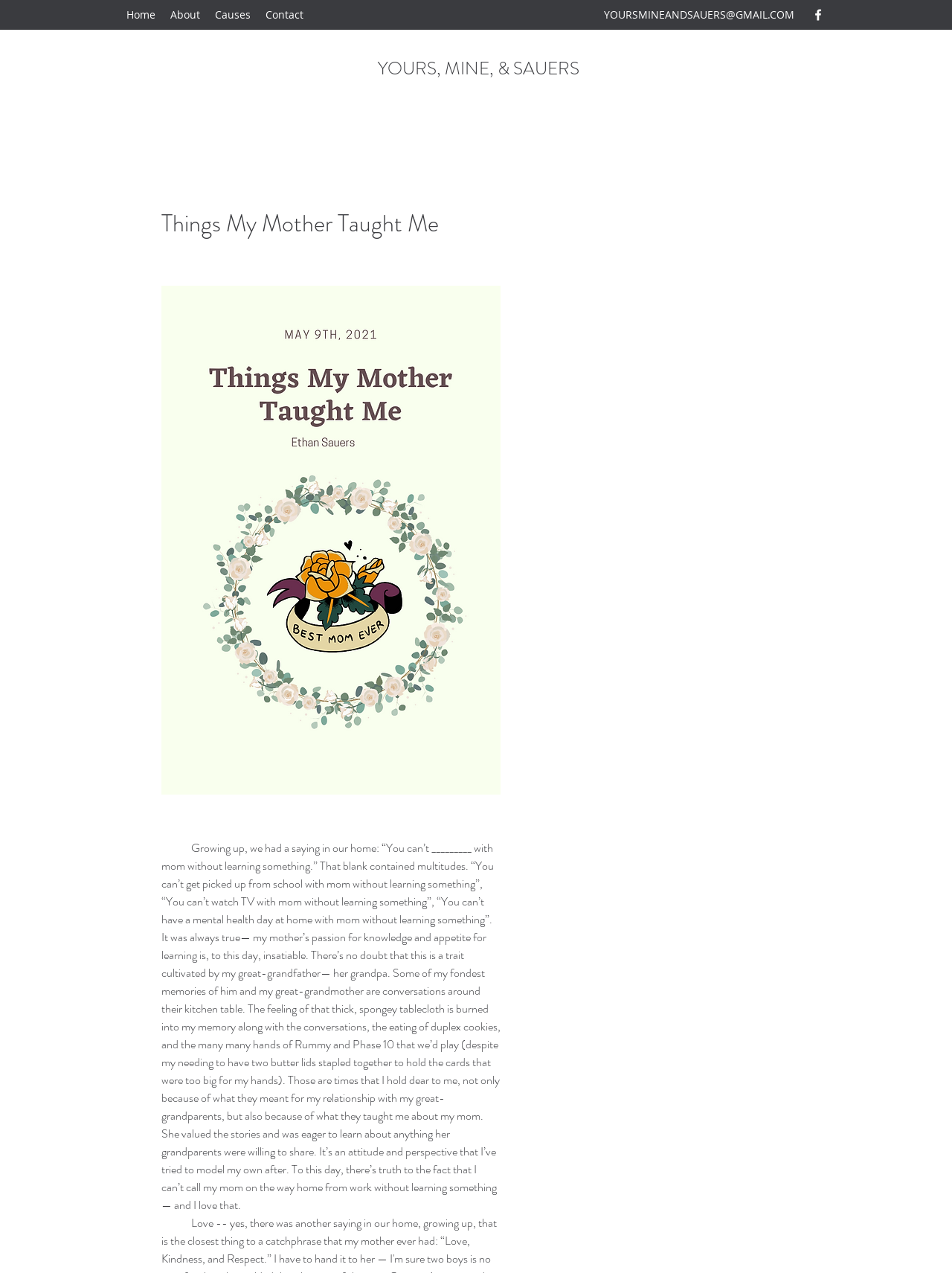Find the primary header on the webpage and provide its text.

Things My Mother Taught Me